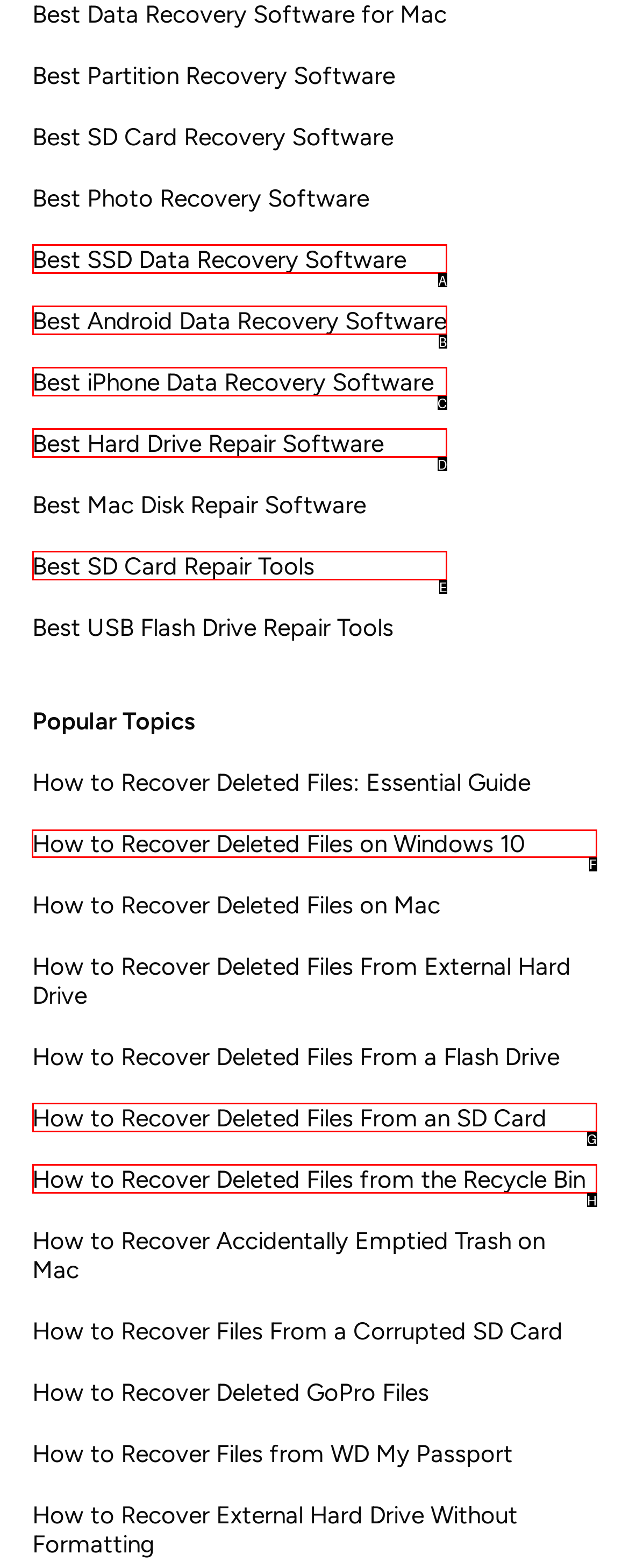Identify the HTML element to click to fulfill this task: Jump to navigation
Answer with the letter from the given choices.

None